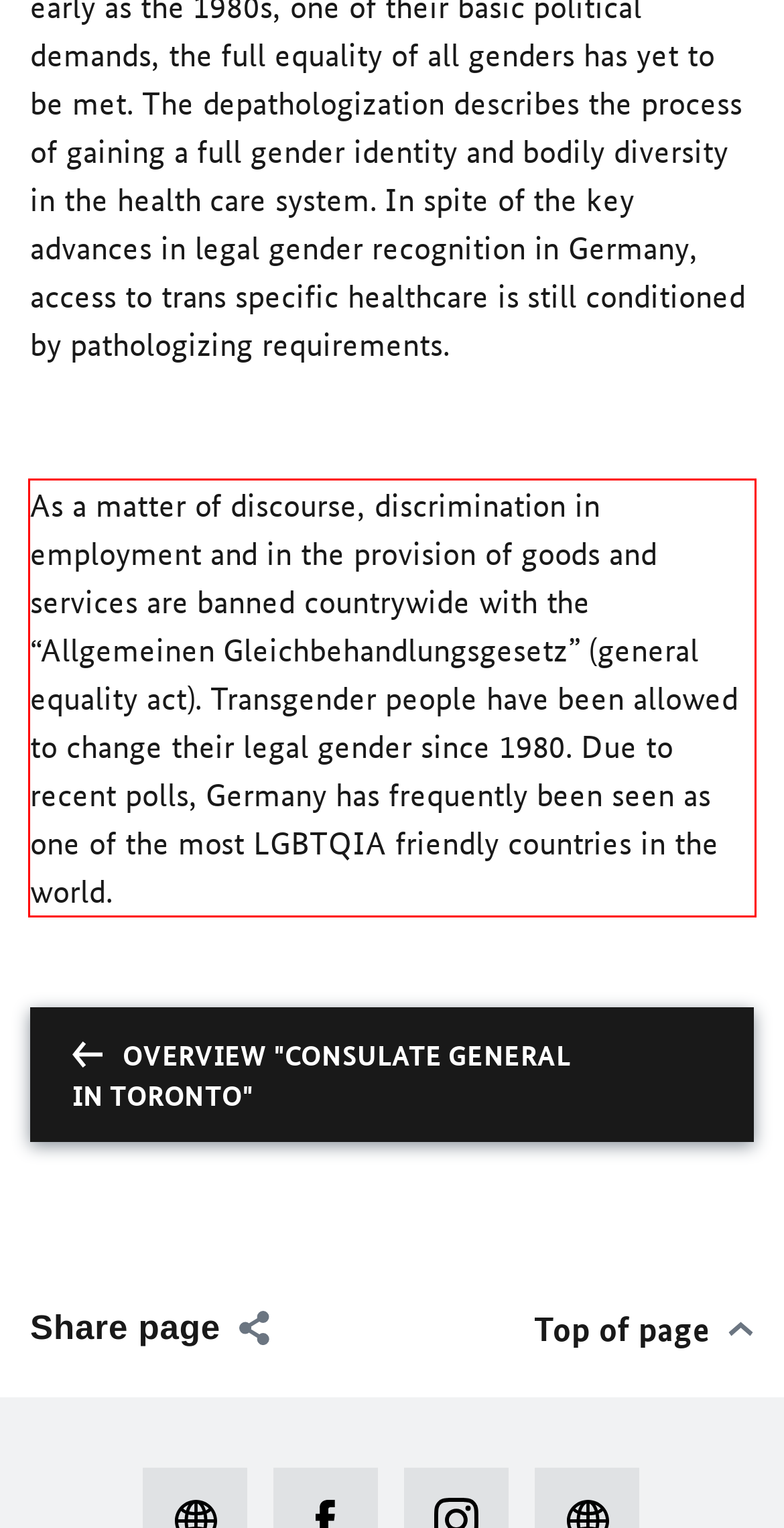Observe the screenshot of the webpage that includes a red rectangle bounding box. Conduct OCR on the content inside this red bounding box and generate the text.

As a matter of discourse, discrimination in employment and in the provision of goods and services are banned countrywide with the “Allgemeinen Gleichbehandlungsgesetz” (general equality act). Transgender people have been allowed to change their legal gender since 1980. Due to recent polls, Germany has frequently been seen as one of the most LGBTQIA friendly countries in the world.